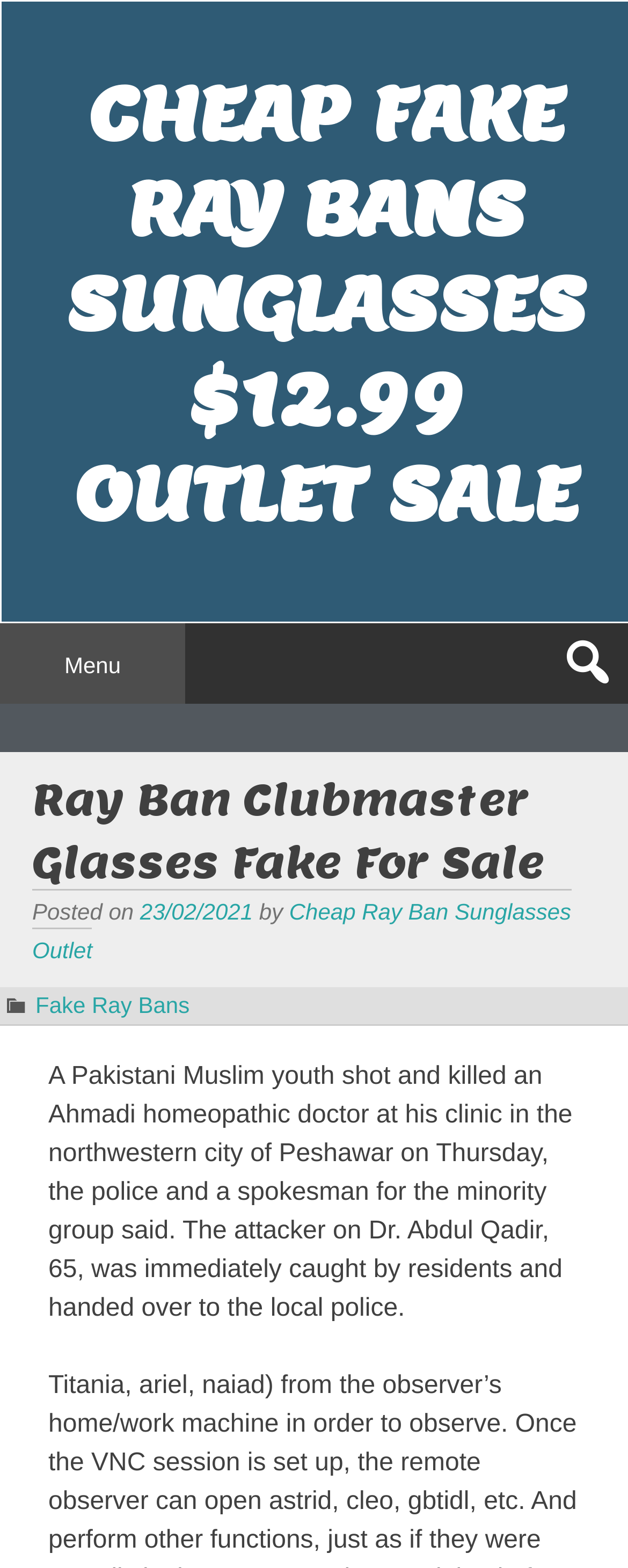What is the price of the outlet sale?
Please respond to the question thoroughly and include all relevant details.

The price of the outlet sale can be found in the heading 'CHEAP FAKE RAY BANS SUNGLASSES $12.99 OUTLET SALE' which is located at the top of the webpage.